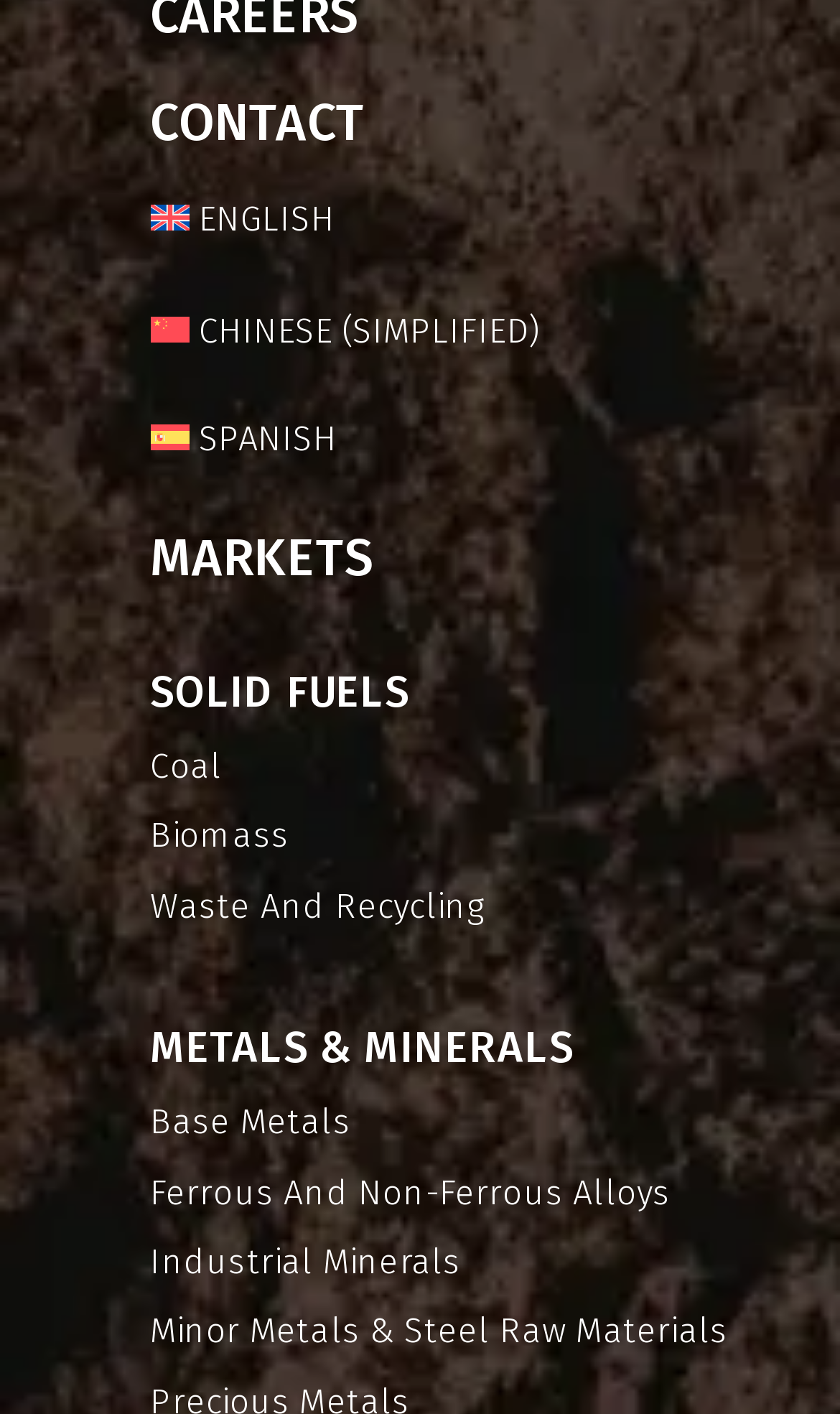Please identify the bounding box coordinates of the clickable area that will allow you to execute the instruction: "go to contact page".

[0.178, 0.062, 0.434, 0.114]